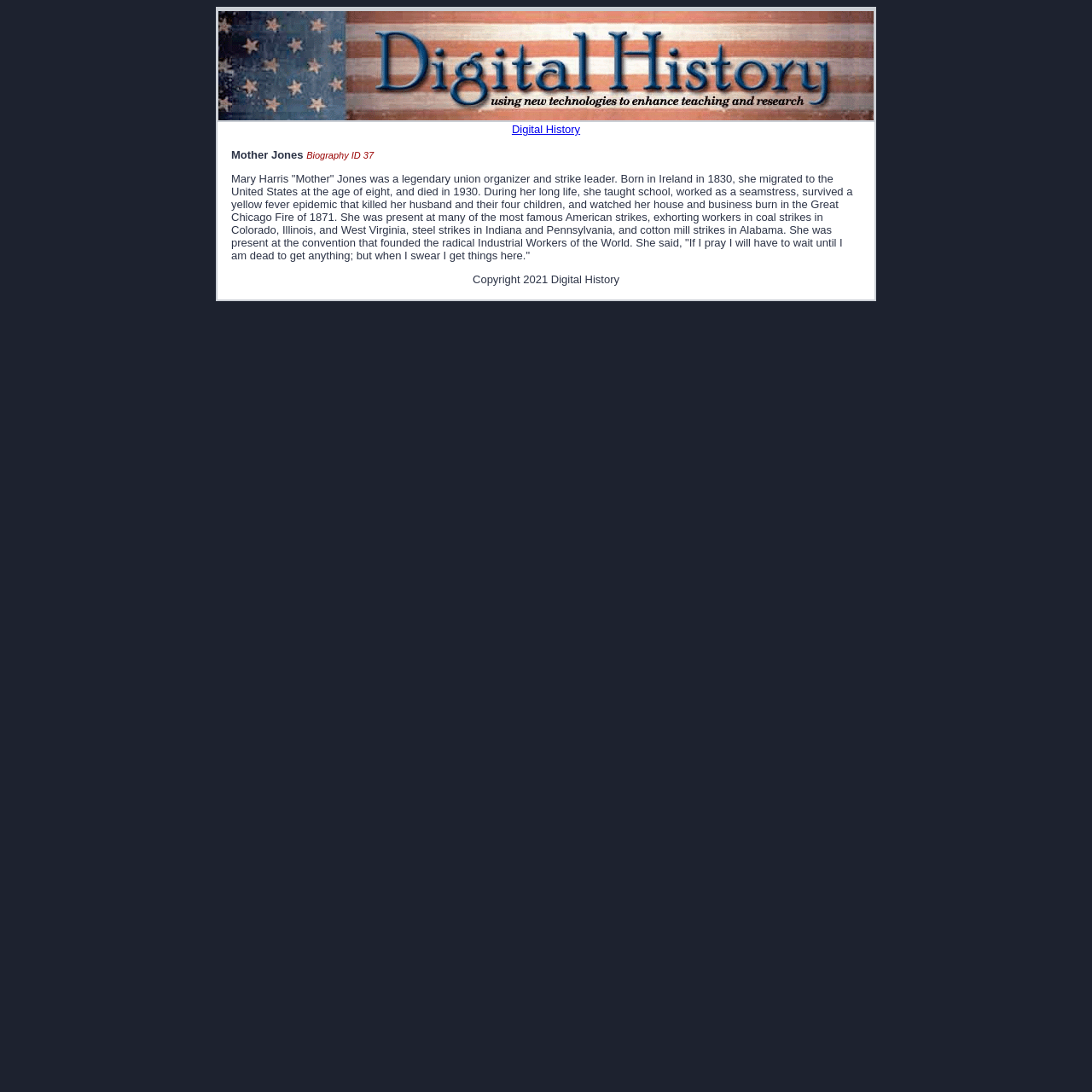Given the description "Digital History", provide the bounding box coordinates of the corresponding UI element.

[0.469, 0.112, 0.531, 0.124]